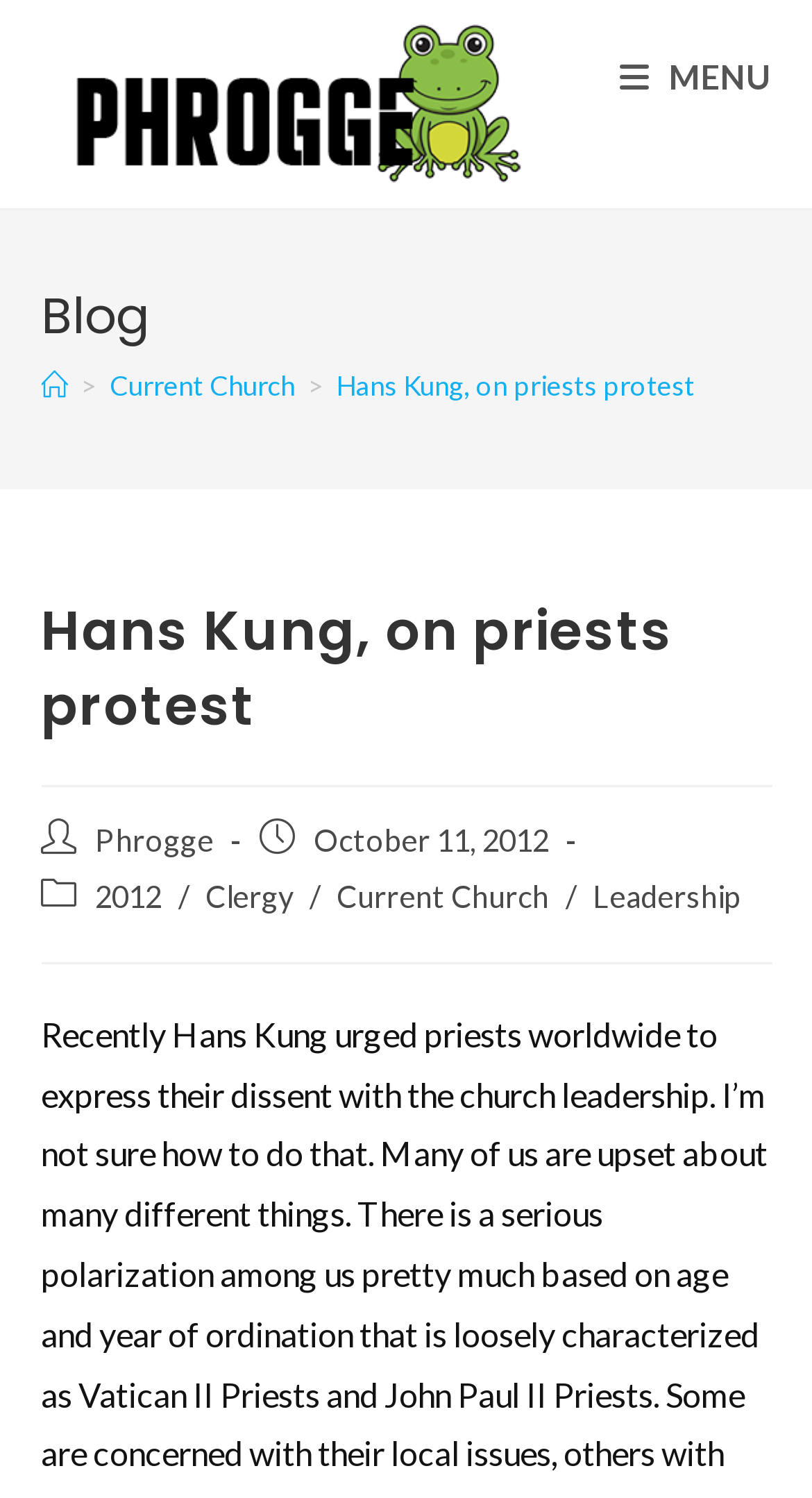Based on the visual content of the image, answer the question thoroughly: When was the current post published?

I determined the answer by looking at the 'Post published:' section, where I found a static text with the date 'October 11, 2012'. This suggests that the current post was published on this date.